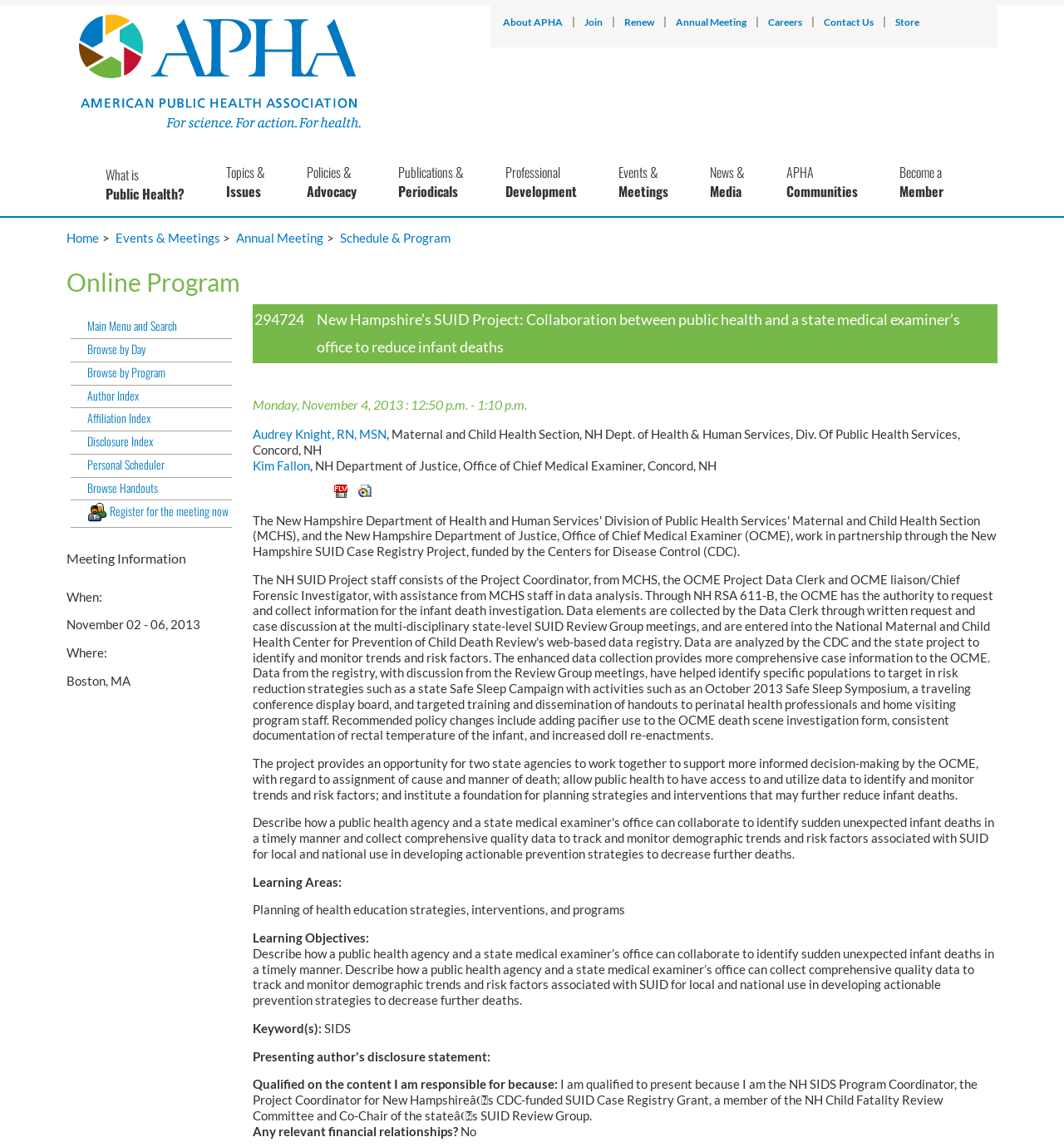From the image, can you give a detailed response to the question below:
What is the purpose of the project?

The purpose of the project is obtained from the StaticText element with the text 'The project provides an opportunity for two state agencies to work together to support more informed decision-making by the OCME, with regard to assignment of cause and manner of death; allow public health to have access to and utilize data to identify and monitor trends and risk factors; and institute a foundation for planning strategies and interventions that may further reduce infant deaths.'